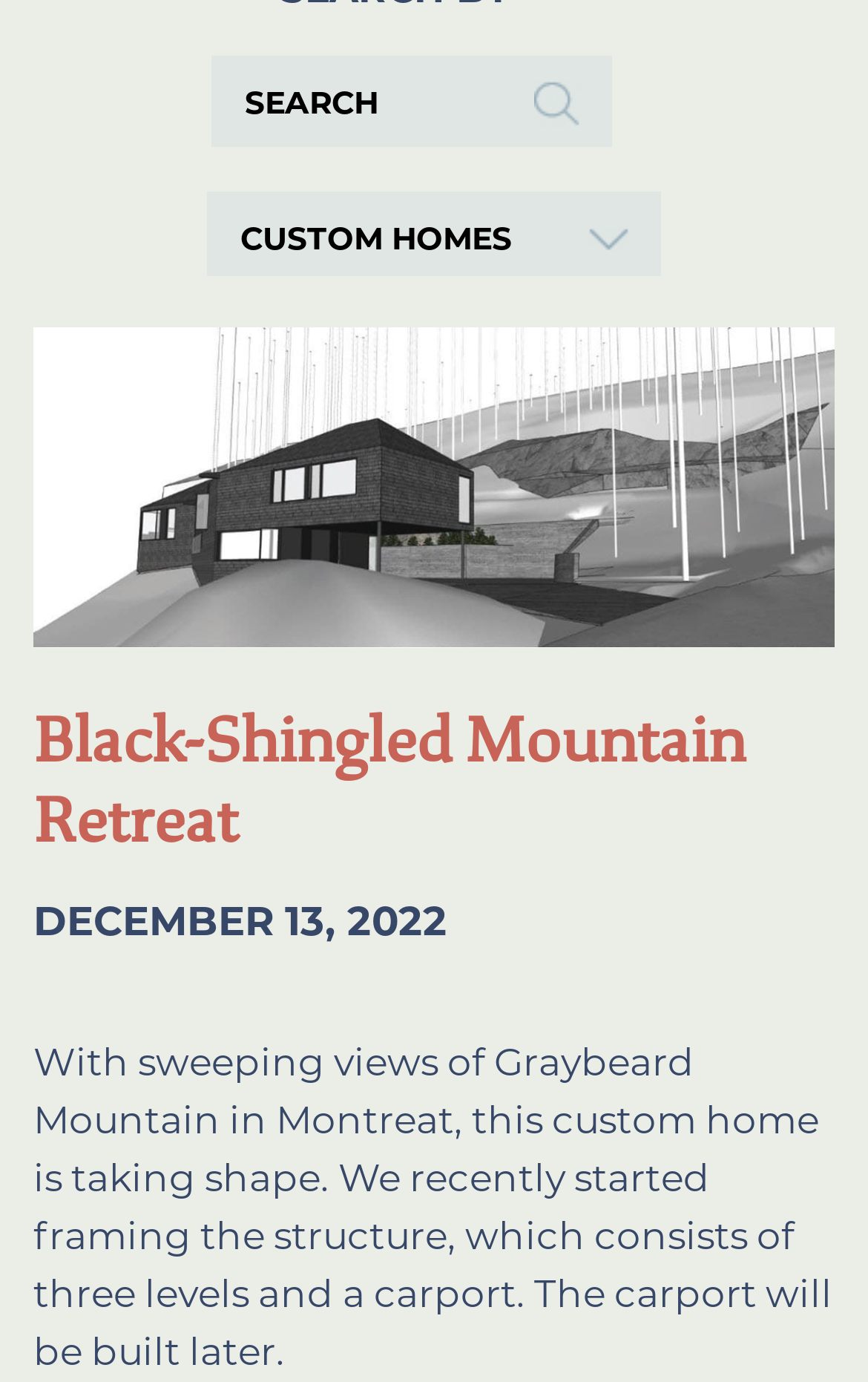Please determine the bounding box of the UI element that matches this description: Luxury Home Building. The coordinates should be given as (top-left x, top-left y, bottom-right x, bottom-right y), with all values between 0 and 1.

[0.277, 0.593, 0.646, 0.657]